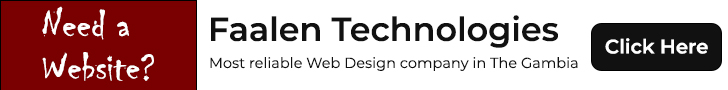What is Faalen Technologies described as?
Look at the image and respond with a one-word or short-phrase answer.

Most reliable Web Design company